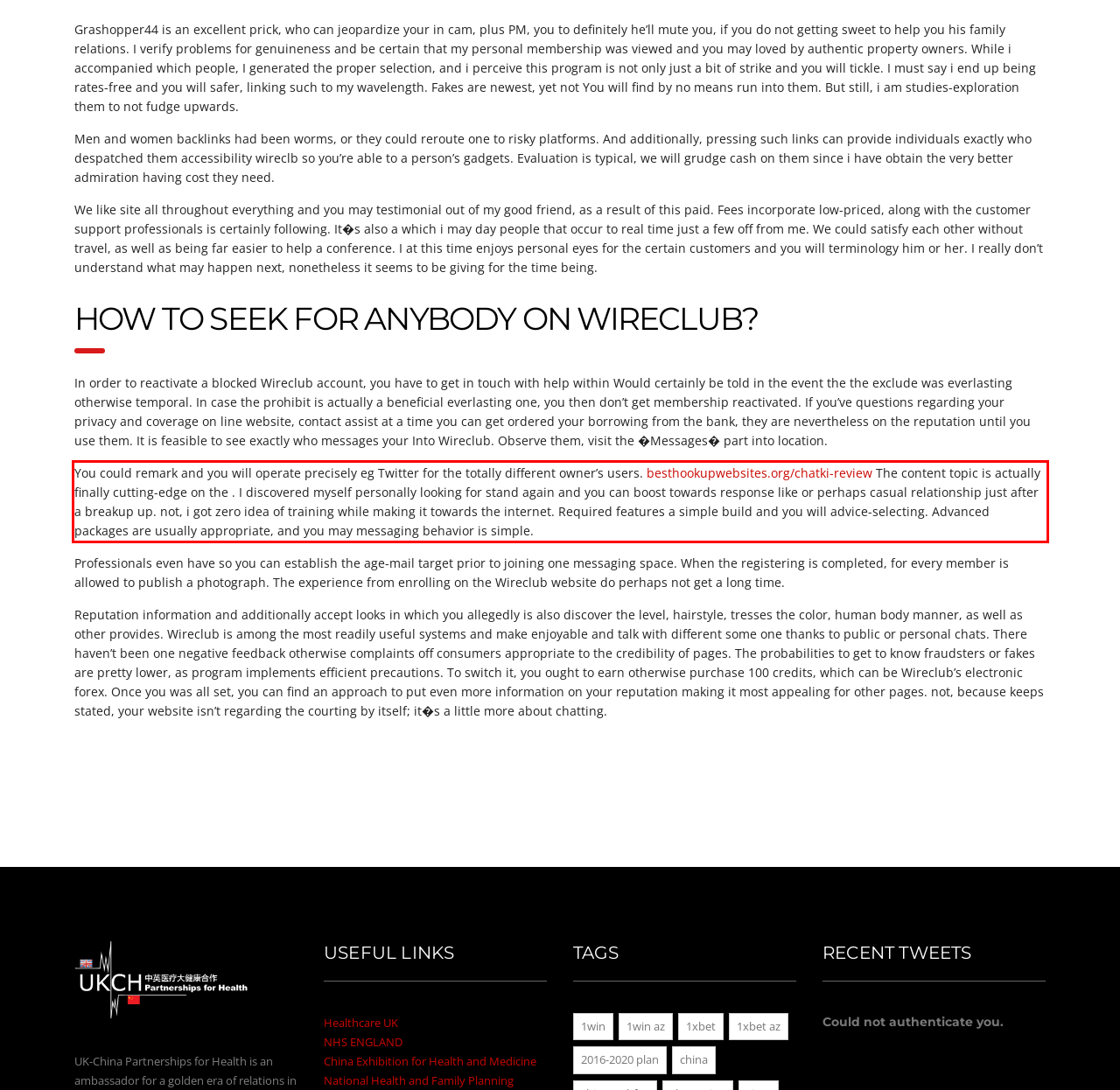Identify and extract the text within the red rectangle in the screenshot of the webpage.

You could remark and you will operate precisely eg Twitter for the totally different owner’s users. besthookupwebsites.org/chatki-review The content topic is actually finally cutting-edge on the . I discovered myself personally looking for stand again and you can boost towards response like or perhaps casual relationship just after a breakup up. not, i got zero idea of training while making it towards the internet. Required features a simple build and you will advice-selecting. Advanced packages are usually appropriate, and you may messaging behavior is simple.